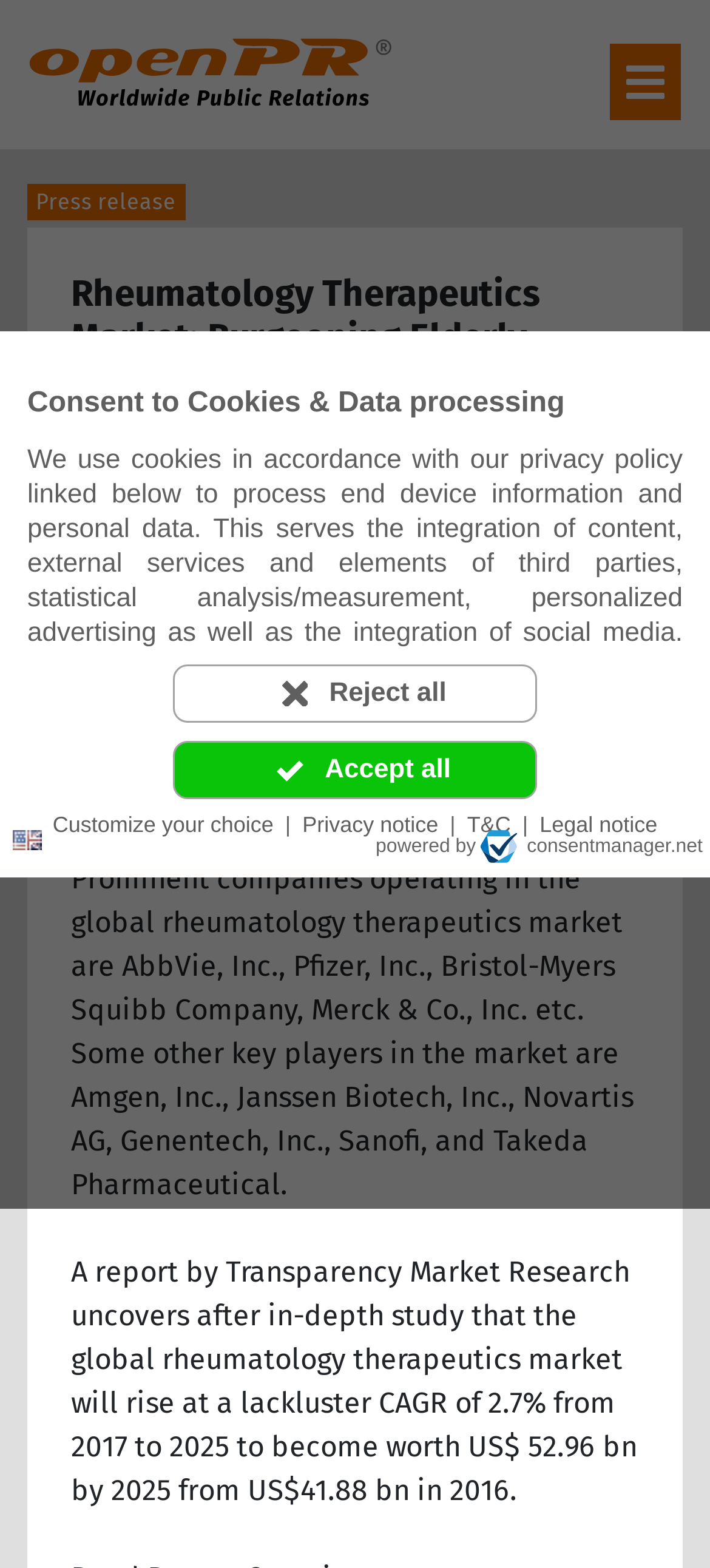Use a single word or phrase to answer the question:
Who is the author of the press release?

TMR - Research Report